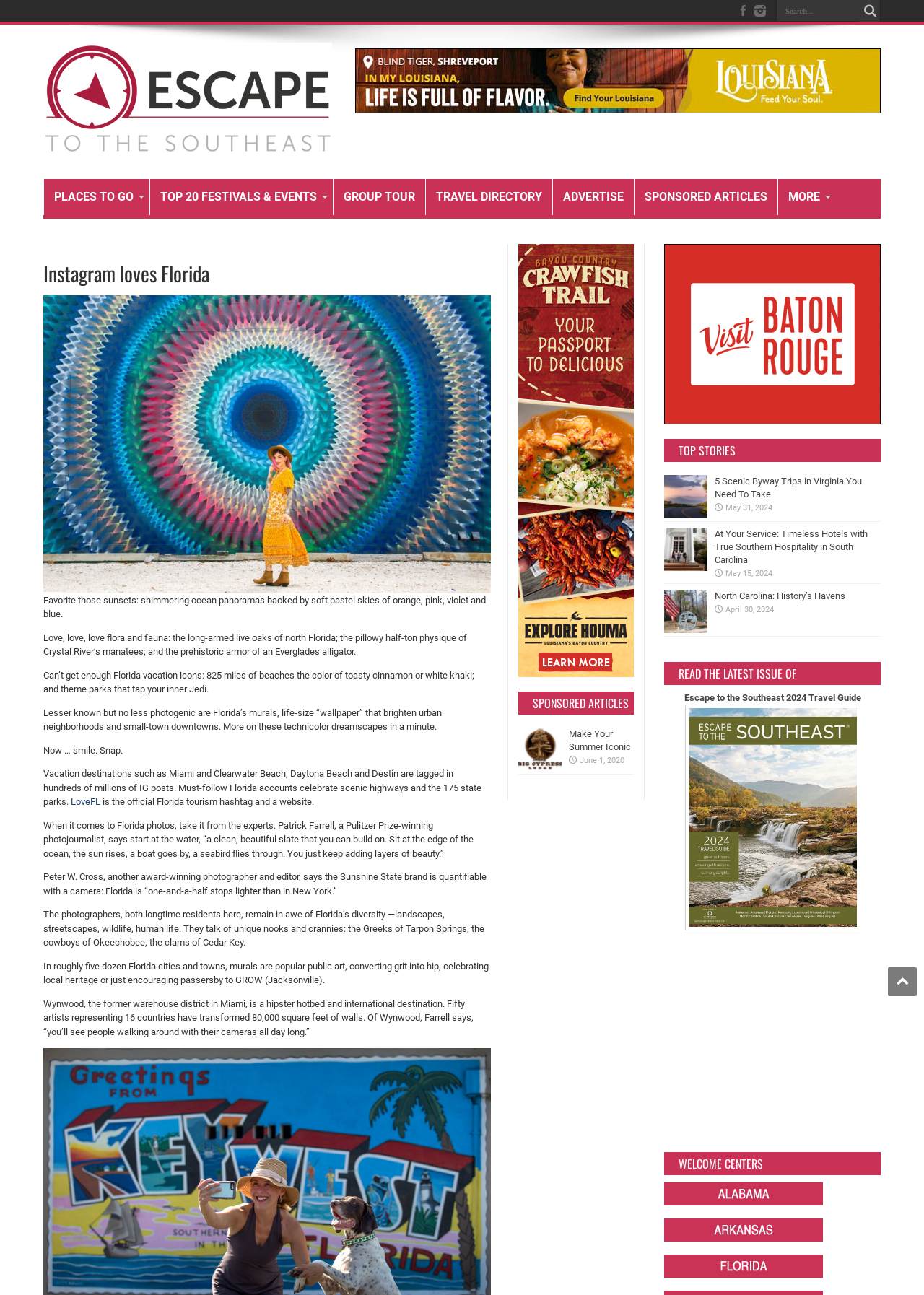Please identify the bounding box coordinates of the clickable area that will fulfill the following instruction: "Search for something". The coordinates should be in the format of four float numbers between 0 and 1, i.e., [left, top, right, bottom].

[0.84, 0.0, 0.93, 0.016]